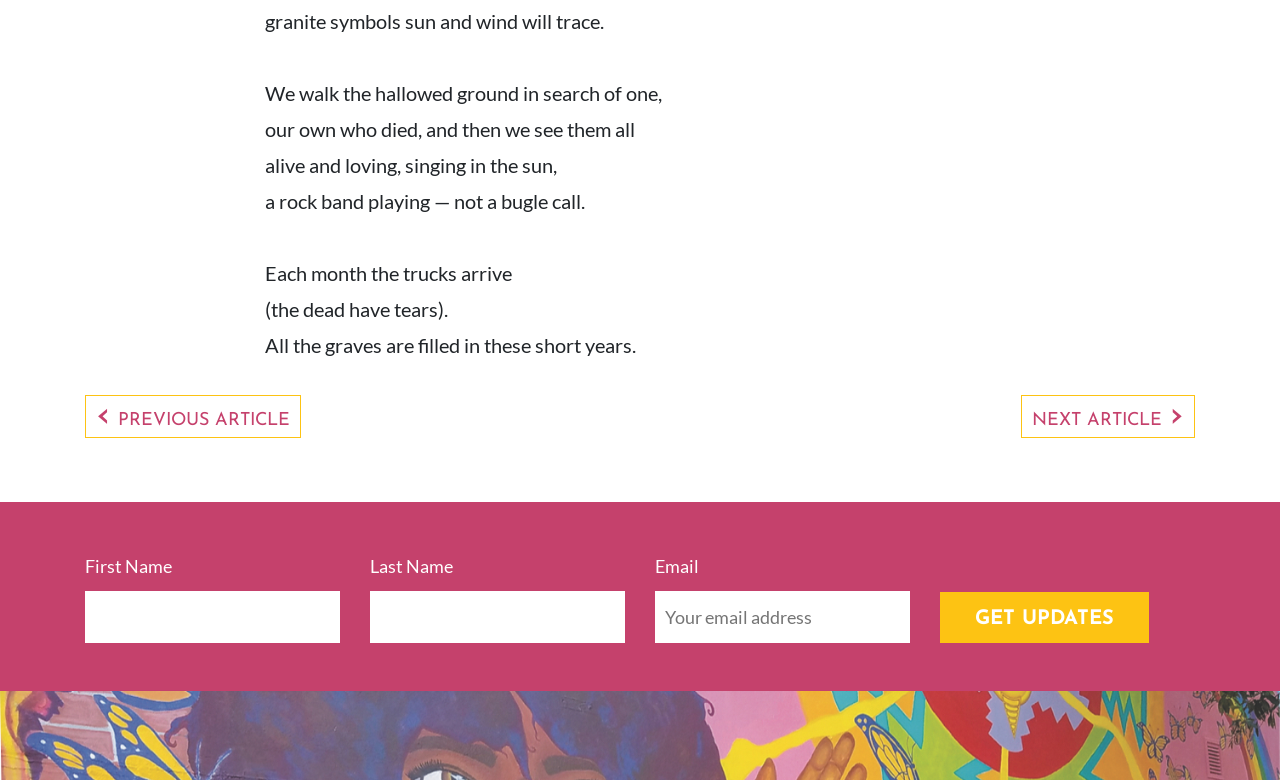Provide the bounding box coordinates of the UI element this sentence describes: "Previous Article".

[0.075, 0.527, 0.227, 0.551]